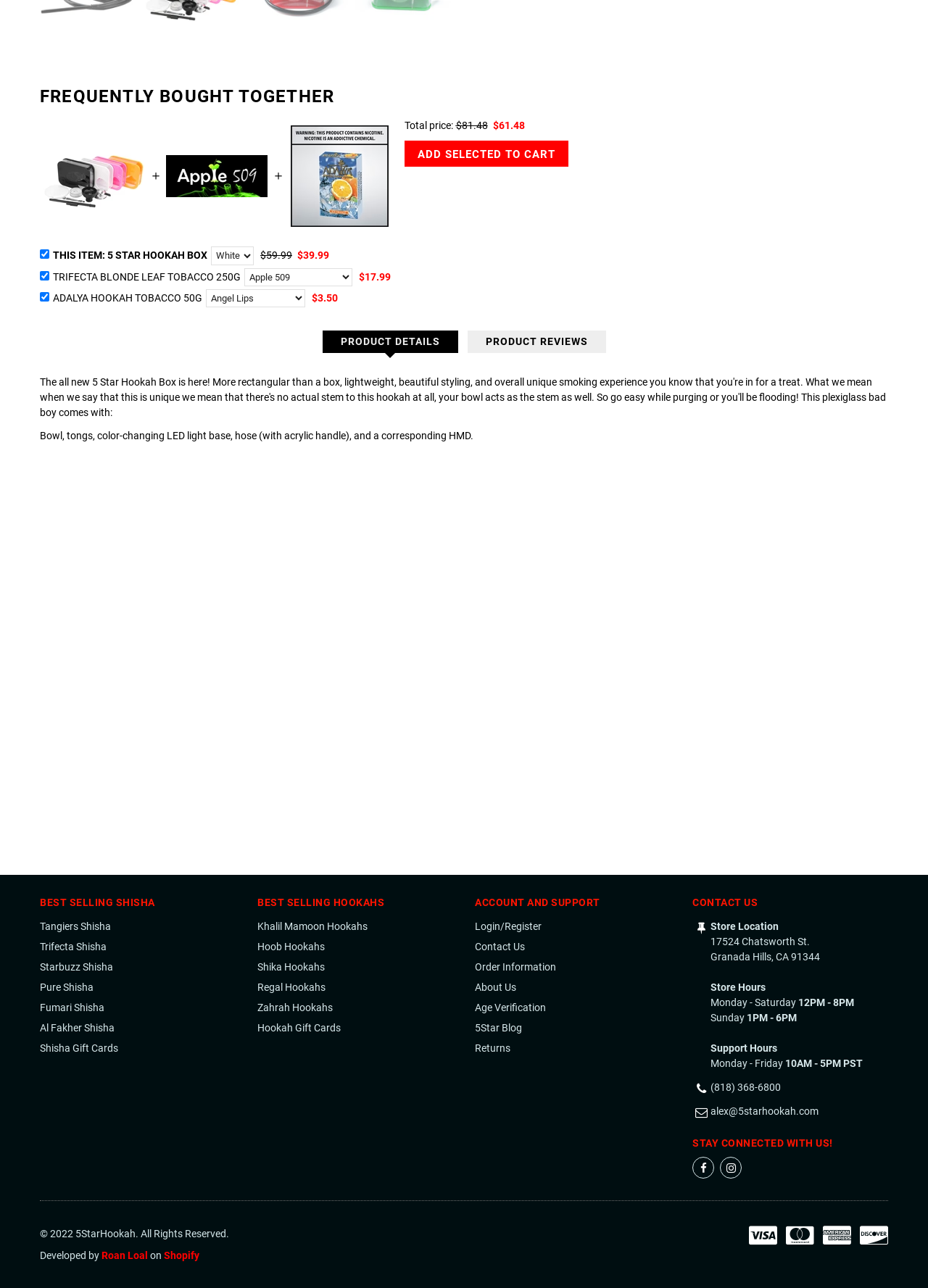How many options are available for the variant selector of the 5 Star Hookah Box?
Using the visual information, answer the question in a single word or phrase.

5